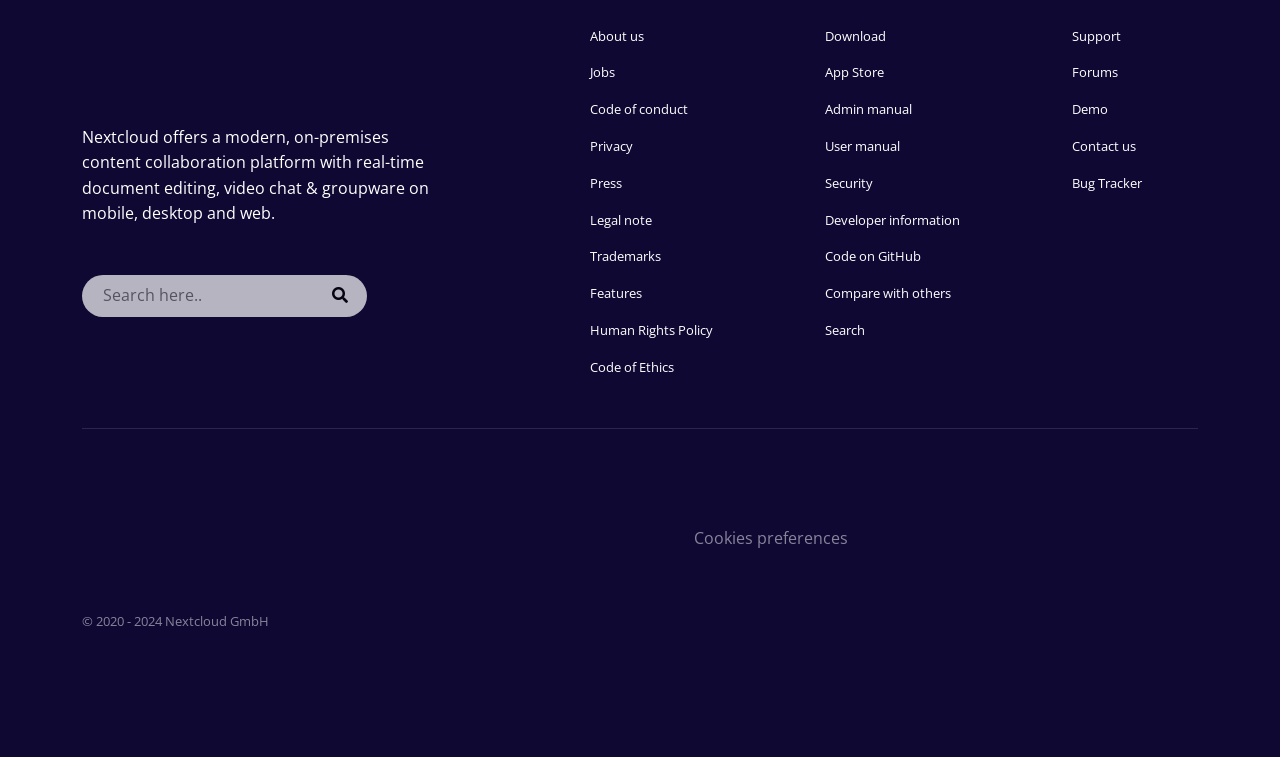Examine the image and give a thorough answer to the following question:
What is the purpose of the search bar?

The search bar is located at the top of the webpage, and it allows users to search for specific content within the website. It has a placeholder text 'Search:' and a search icon.